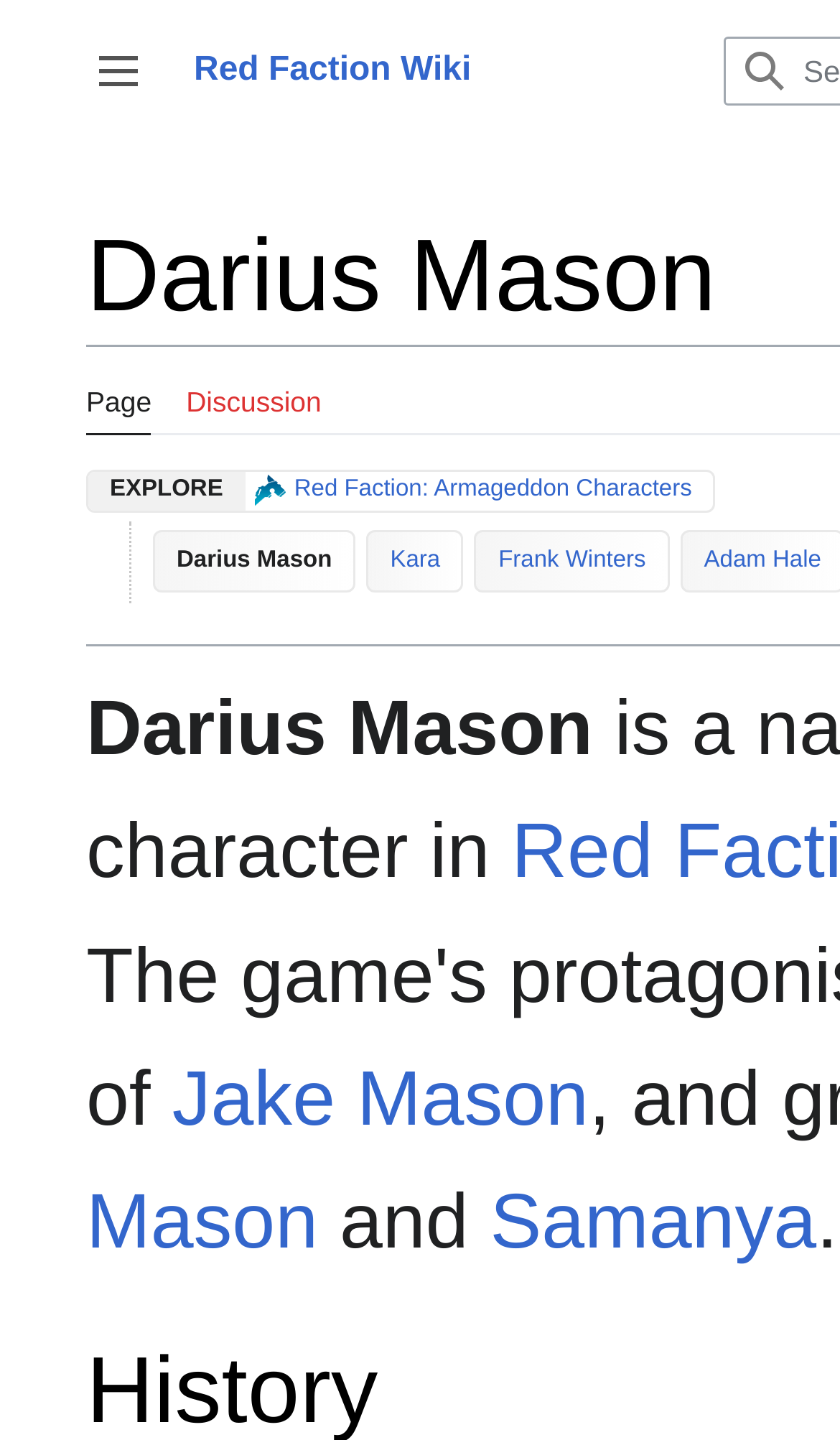Determine the bounding box coordinates of the section to be clicked to follow the instruction: "Go to Red Faction Wiki page". The coordinates should be given as four float numbers between 0 and 1, formatted as [left, top, right, bottom].

[0.231, 0.036, 0.8, 0.063]